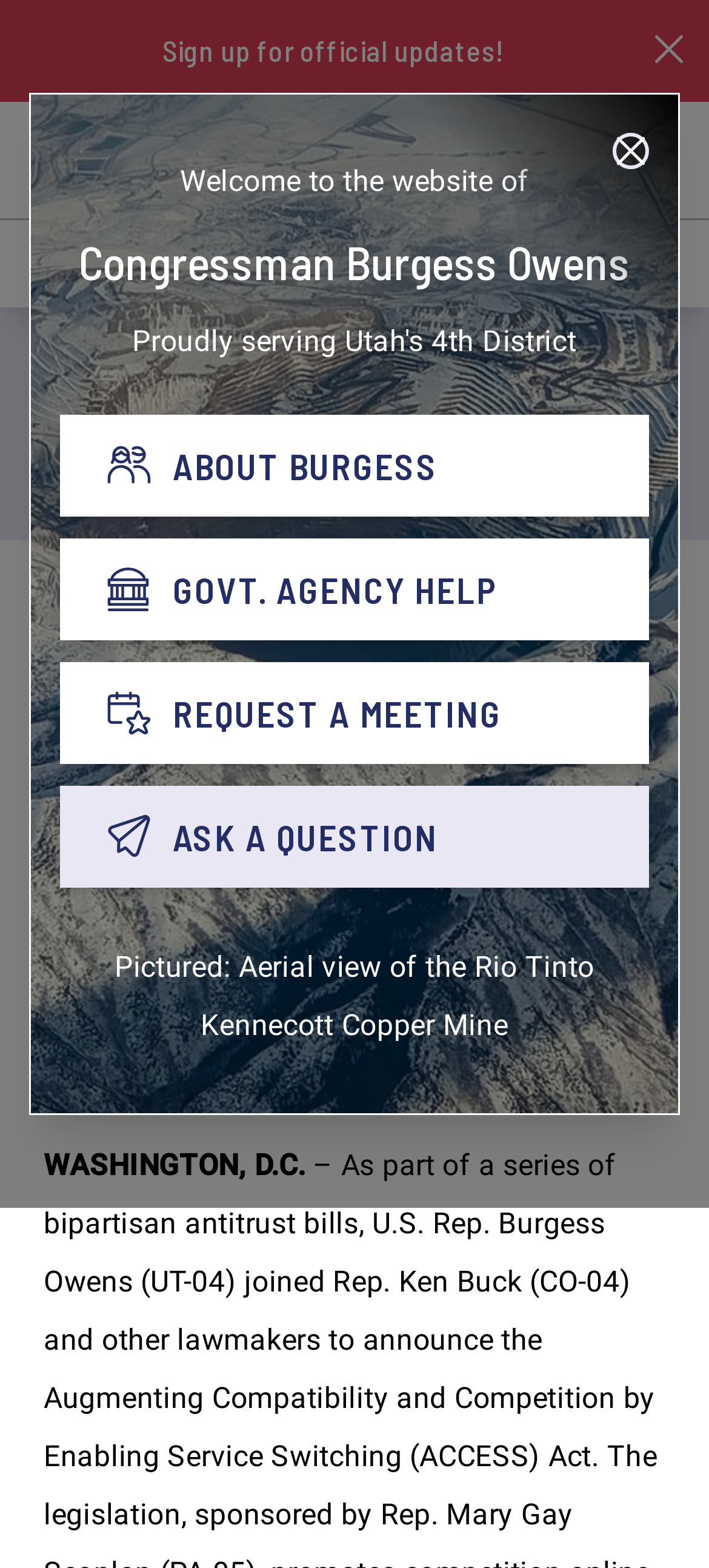Use a single word or phrase to answer the question: What is the date of the article?

Jun 11, 2021